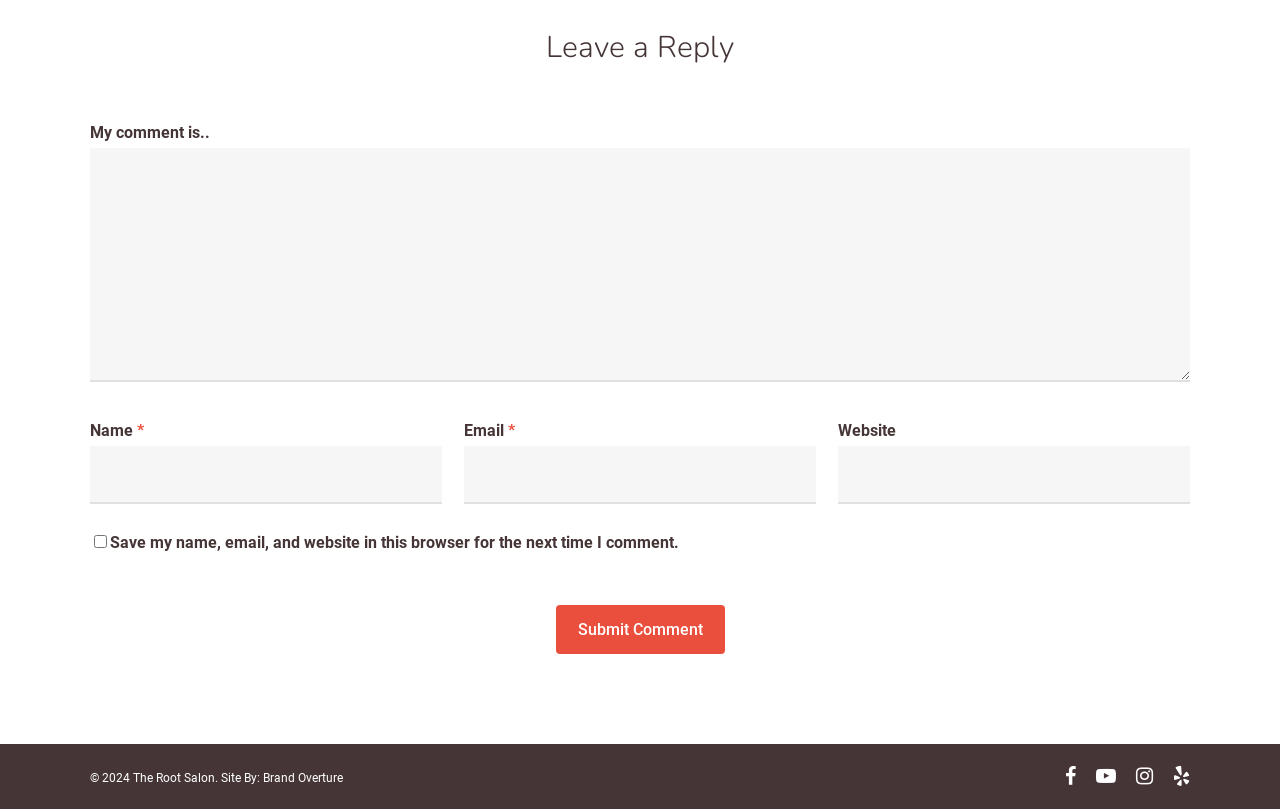Specify the bounding box coordinates of the element's region that should be clicked to achieve the following instruction: "Visit the facebook page". The bounding box coordinates consist of four float numbers between 0 and 1, in the format [left, top, right, bottom].

[0.832, 0.944, 0.841, 0.974]